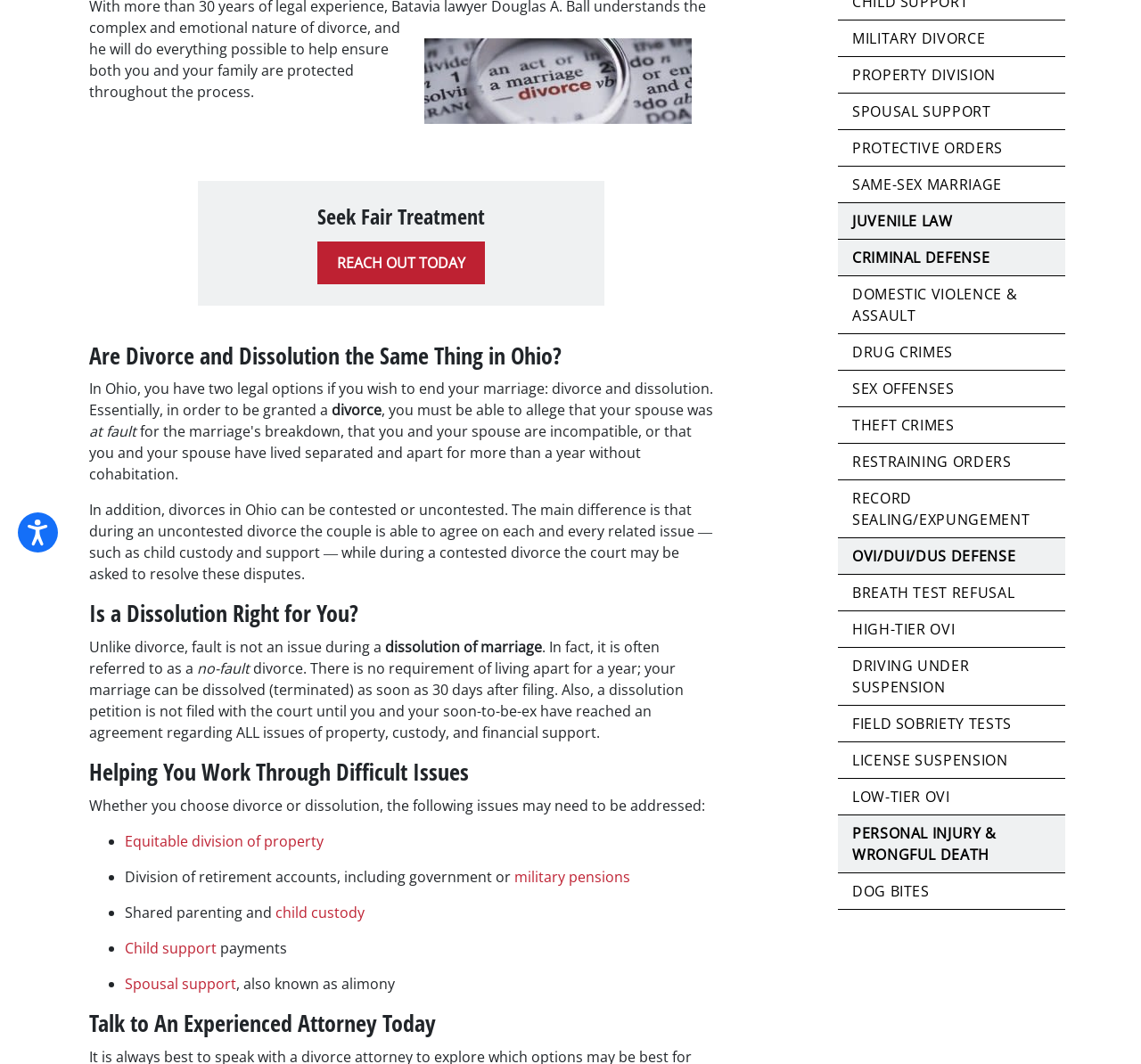Bounding box coordinates should be provided in the format (top-left x, top-left y, bottom-right x, bottom-right y) with all values between 0 and 1. Identify the bounding box for this UI element: REACH OUT TODAY

[0.278, 0.227, 0.425, 0.267]